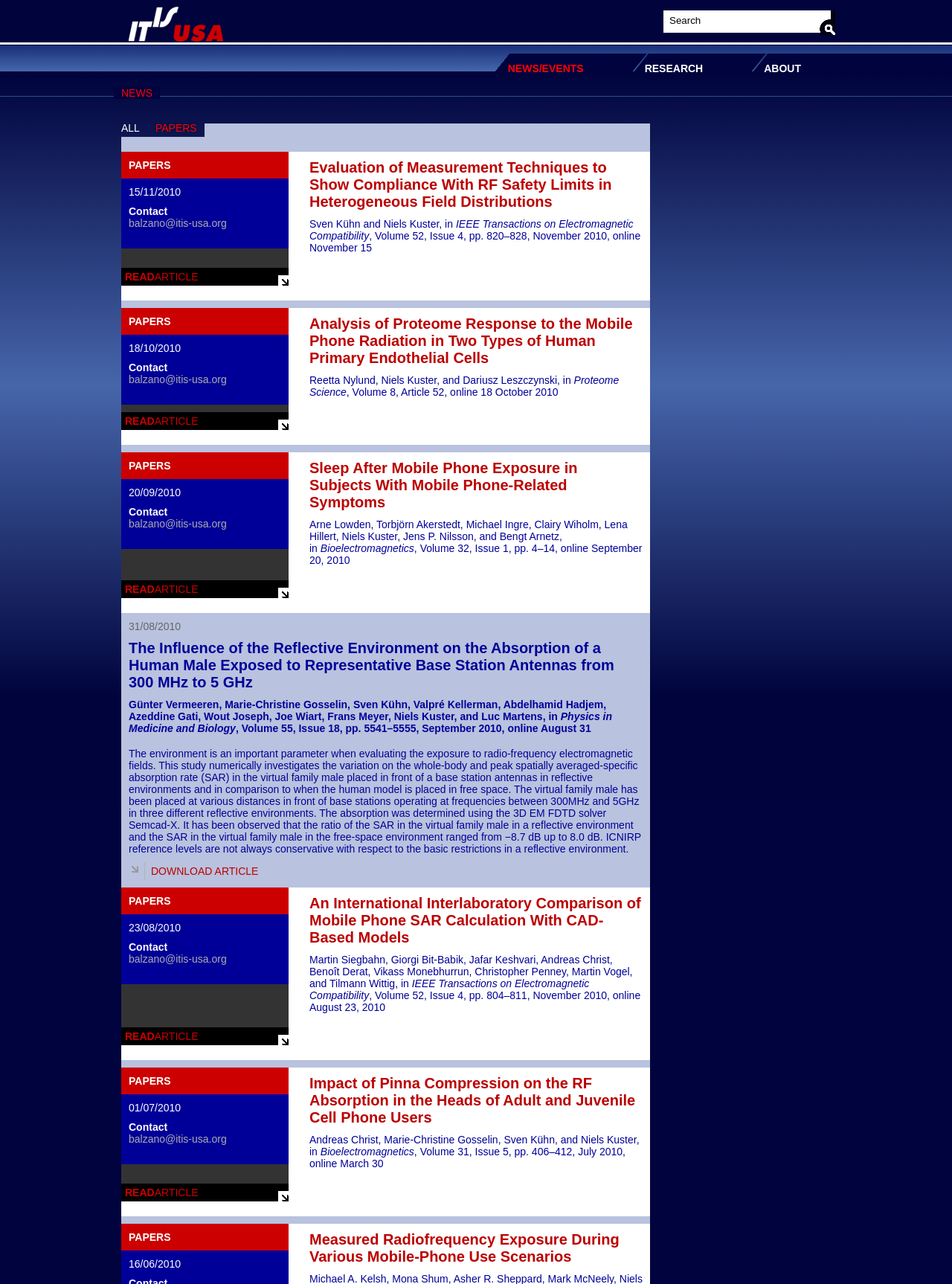Please identify the primary heading on the webpage and return its text.

Evaluation of Measurement Techniques to Show Compliance With RF Safety Limits in Heterogeneous Field Distributions